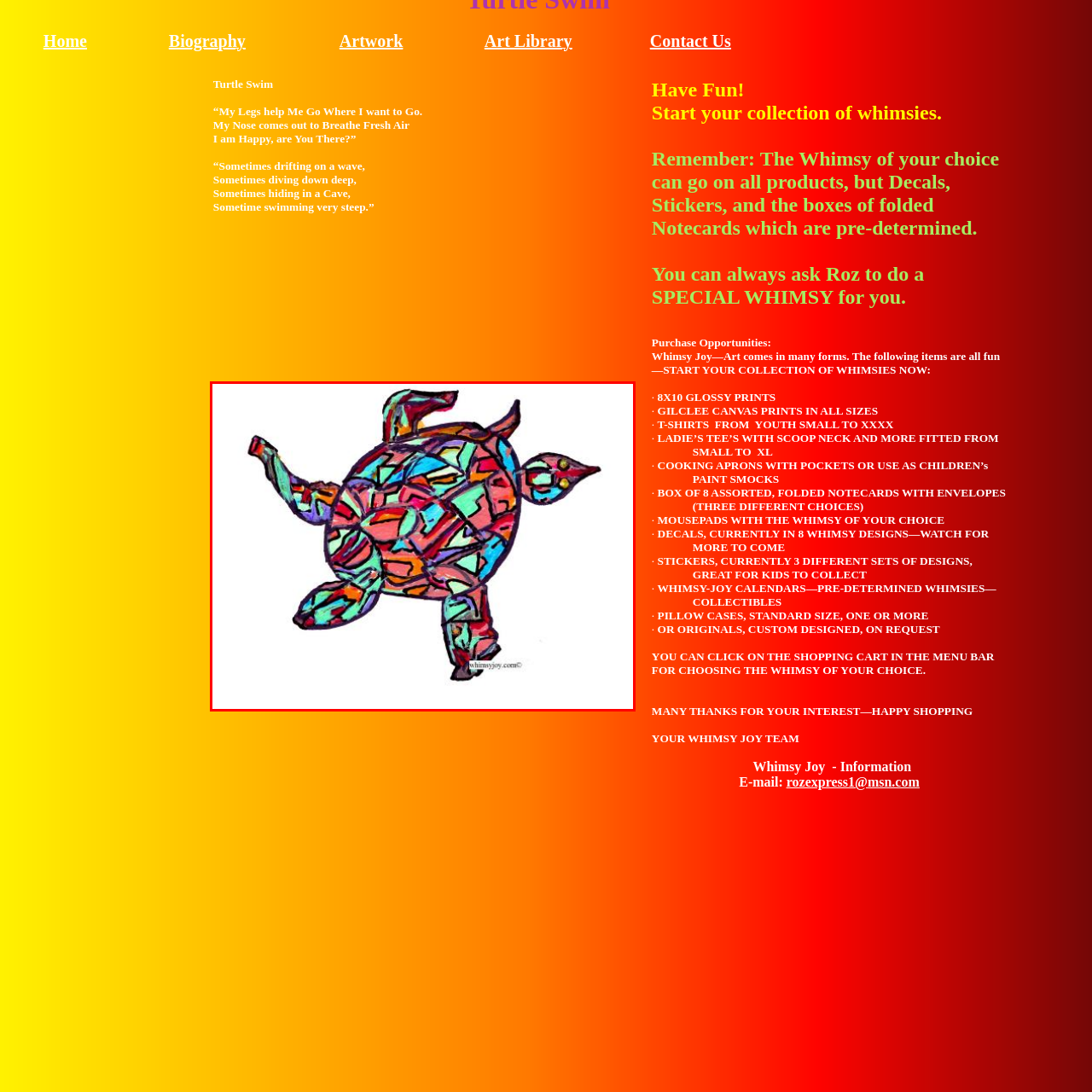Offer an in-depth description of the picture located within the red frame.

This colorful illustration features a whimsical turtle depicted from a top-down perspective, showcasing an array of vibrant patterns and shades. The turtle's shell is adorned with intricate designs, combining hues of green, red, pink, and blue, creating a lively mosaic effect. Its limbs are positioned as if it is swimming, enhancing the playful and cheerful vibe of the artwork. The image embodies a sense of joy and freedom, inviting viewers to appreciate the charm of marine life through artistic expression. Accompanying this delightful image is a message of gratitude and an encouragement for happy shopping from the Whimsy Joy team, indicating the work's connection to a joyful and engaging shopping experience.